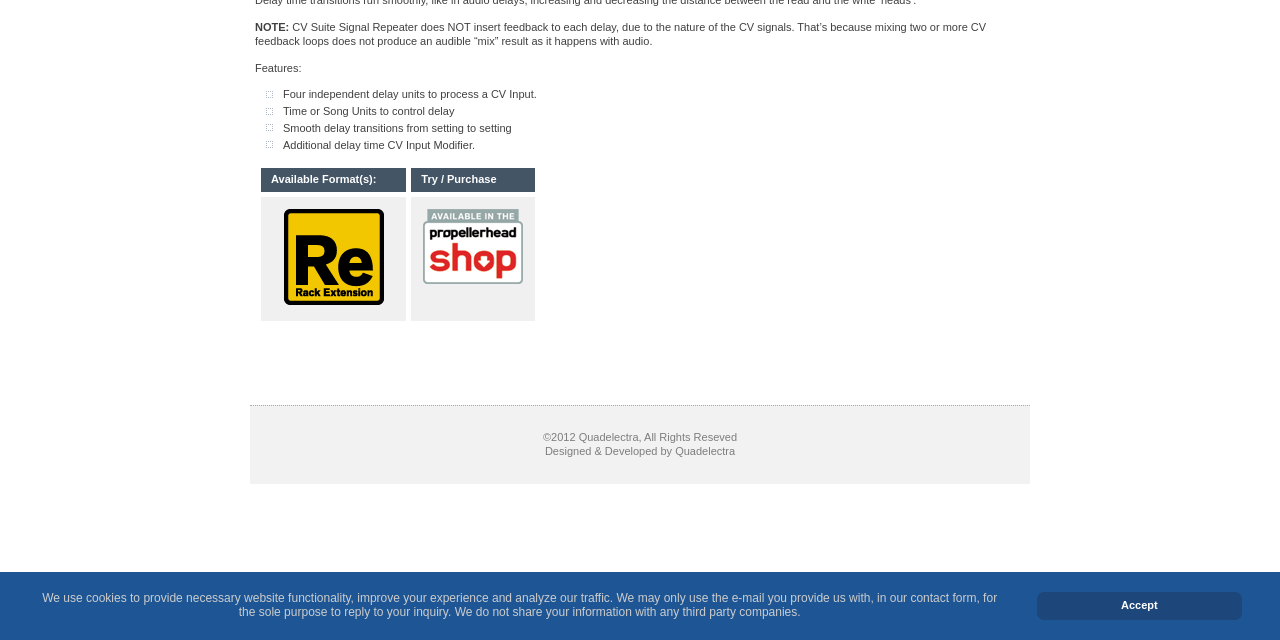Identify and provide the bounding box coordinates of the UI element described: "Accept". The coordinates should be formatted as [left, top, right, bottom], with each number being a float between 0 and 1.

[0.81, 0.925, 0.97, 0.969]